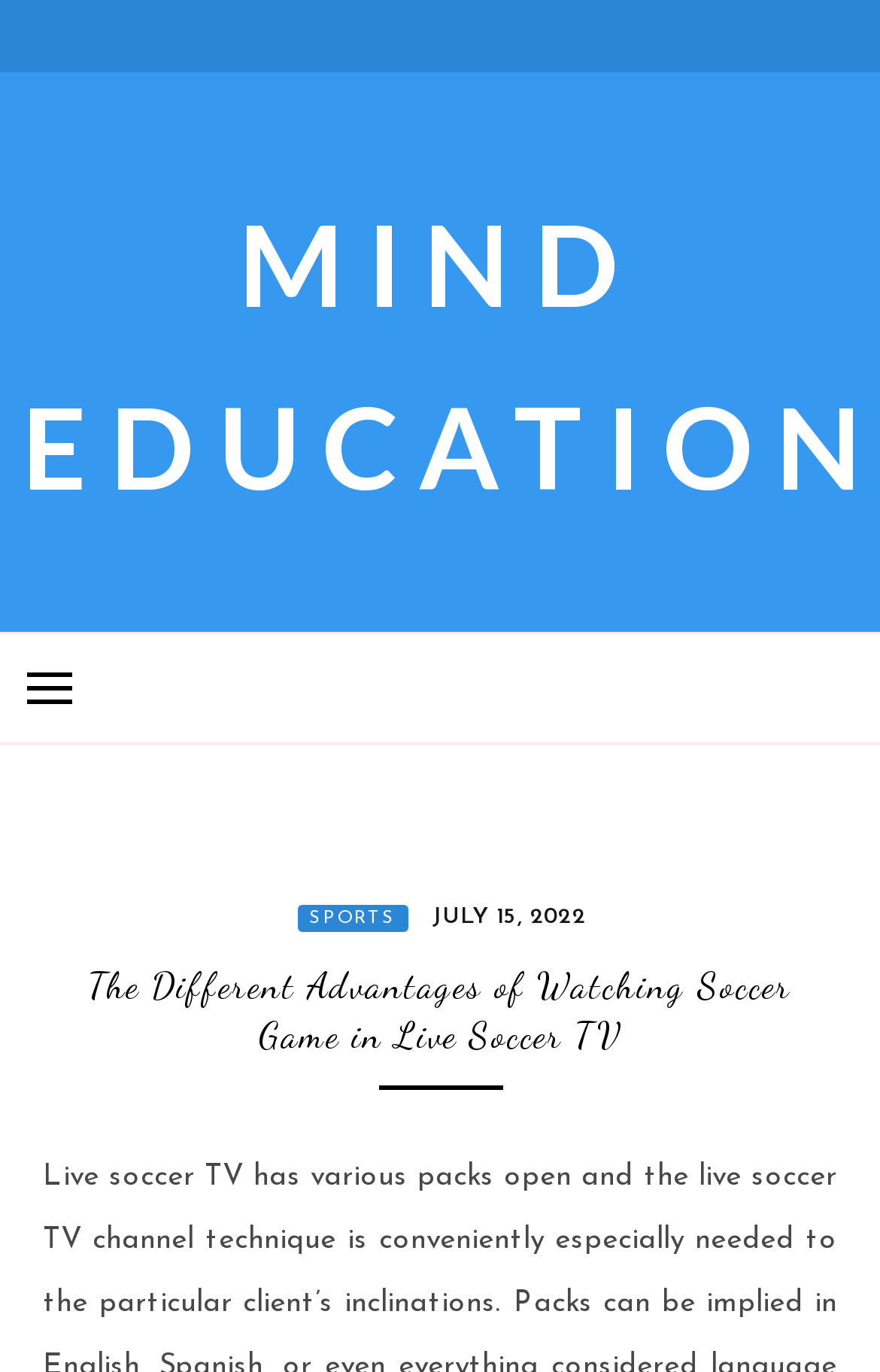Given the element description, predict the bounding box coordinates in the format (top-left x, top-left y, bottom-right x, bottom-right y), using floating point numbers between 0 and 1: July 15, 2022July 18, 2022

[0.479, 0.655, 0.666, 0.677]